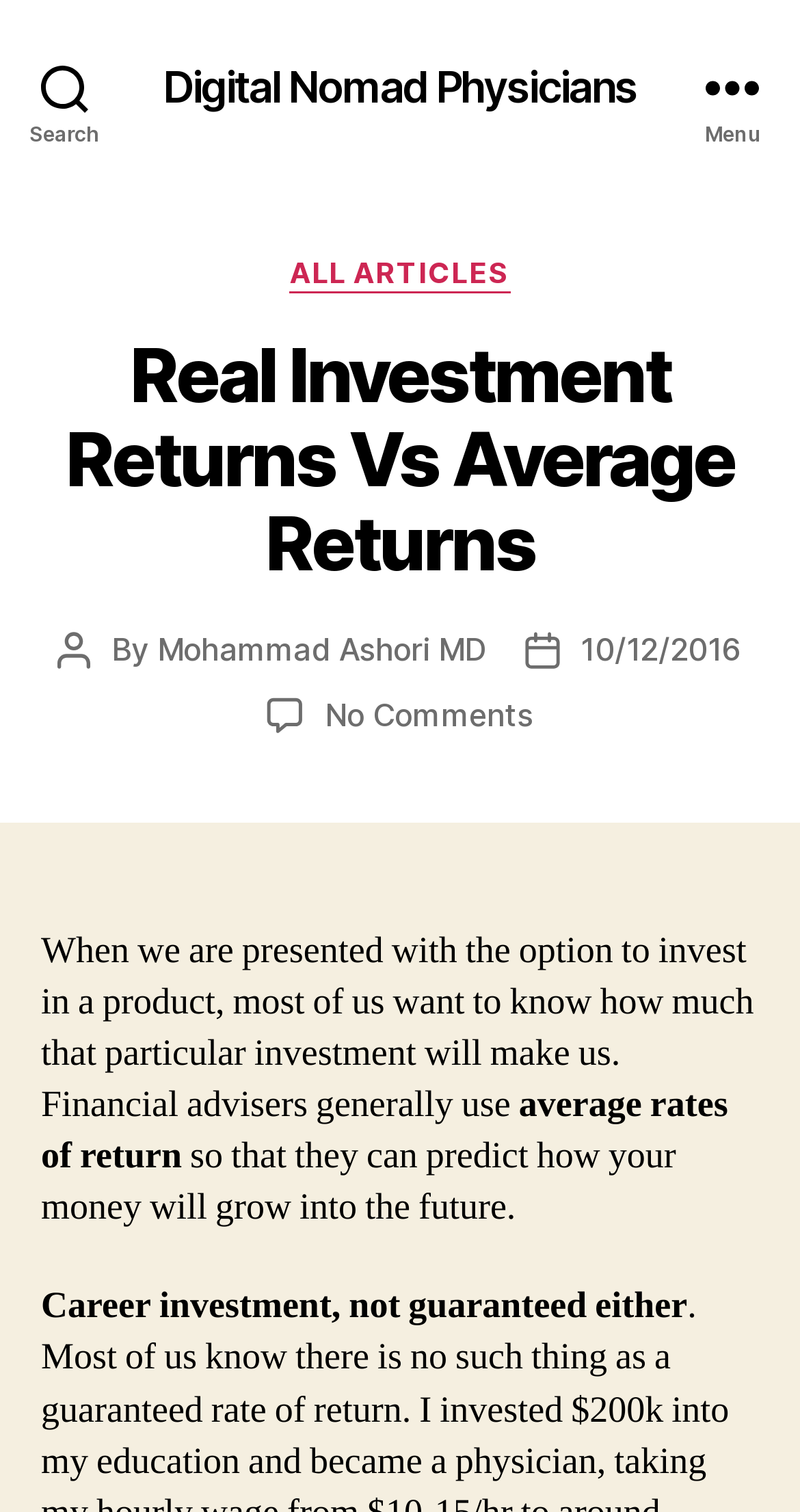Please find the bounding box for the following UI element description. Provide the coordinates in (top-left x, top-left y, bottom-right x, bottom-right y) format, with values between 0 and 1: 10/12/2016

[0.726, 0.416, 0.927, 0.442]